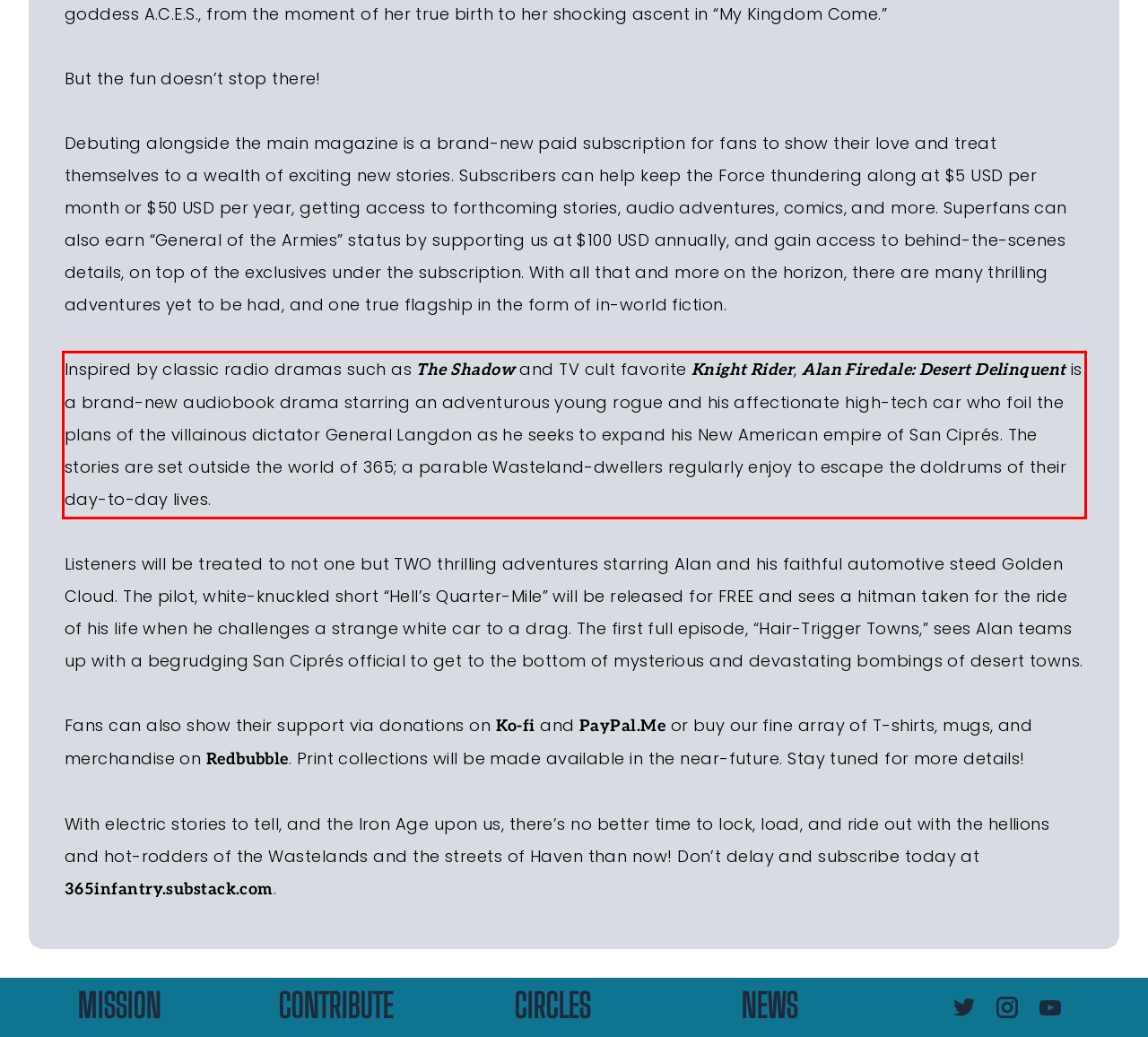You are provided with a screenshot of a webpage featuring a red rectangle bounding box. Extract the text content within this red bounding box using OCR.

Inspired by classic radio dramas such as The Shadow and TV cult favorite Knight Rider, Alan Firedale: Desert Delinquent is a brand-new audiobook drama starring an adventurous young rogue and his affectionate high-tech car who foil the plans of the villainous dictator General Langdon as he seeks to expand his New American empire of San Ciprés. The stories are set outside the world of 365; a parable Wasteland-dwellers regularly enjoy to escape the doldrums of their day-to-day lives.